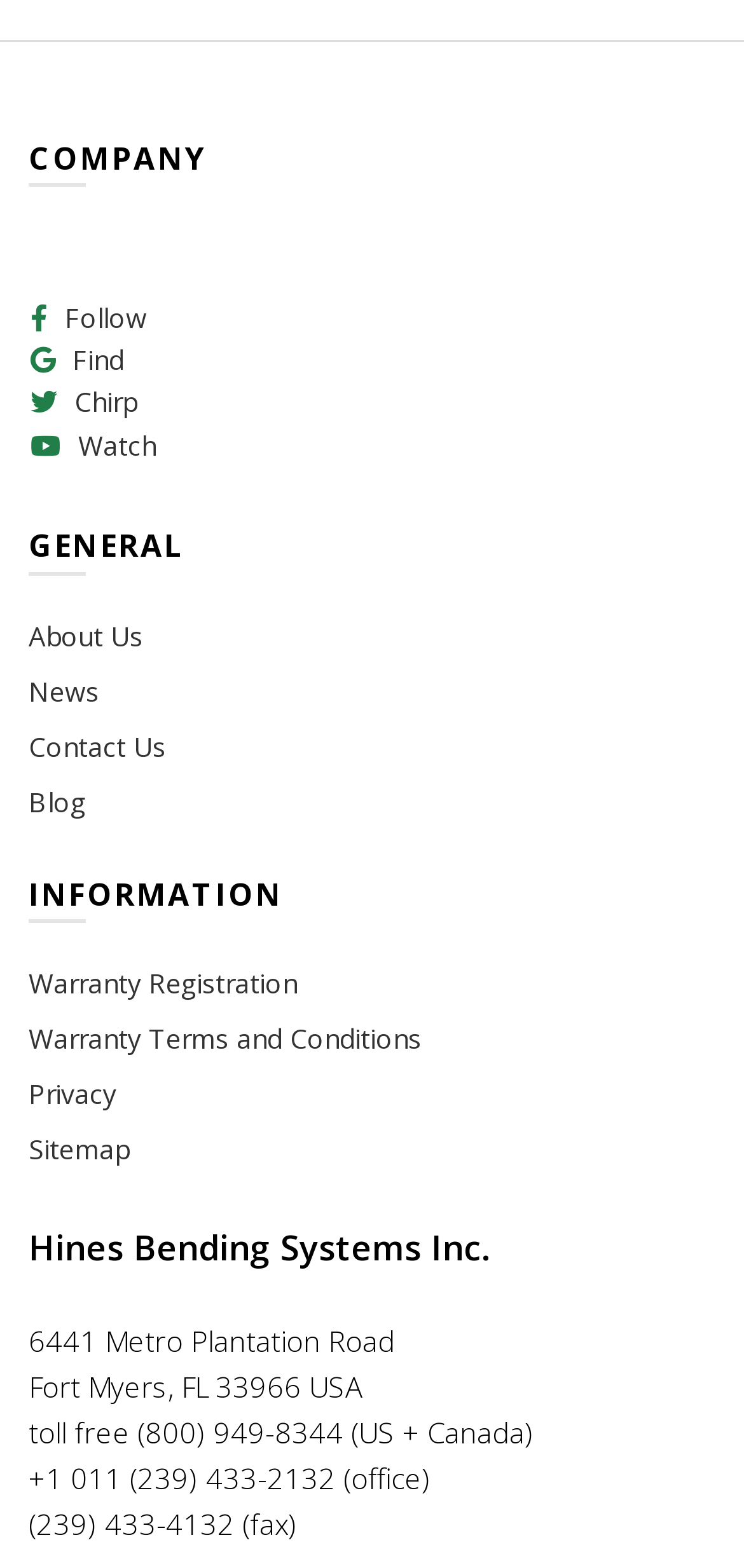Determine the bounding box coordinates of the UI element described below. Use the format (top-left x, top-left y, bottom-right x, bottom-right y) with floating point numbers between 0 and 1: Chirp

[0.1, 0.245, 0.185, 0.268]